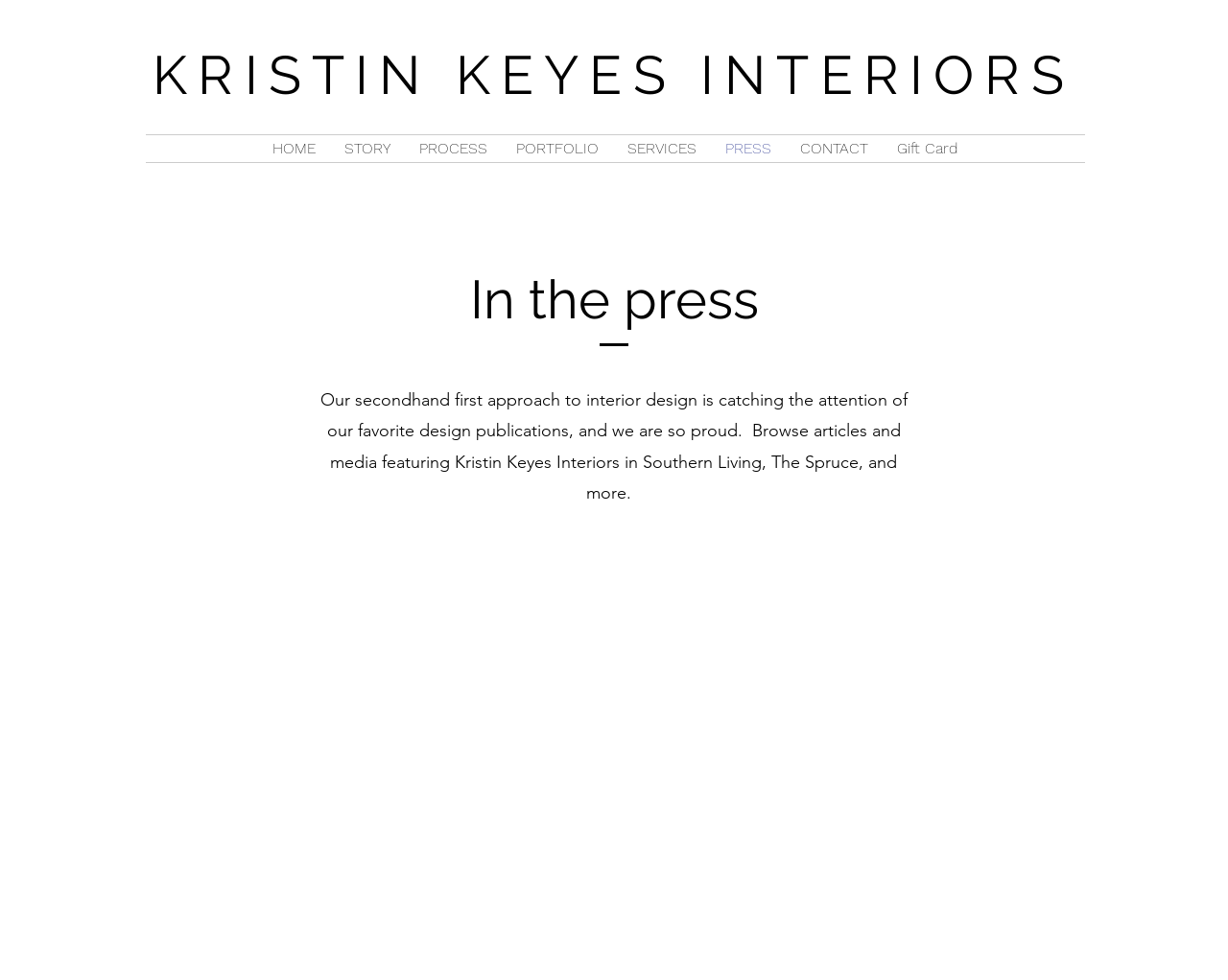Please determine the bounding box coordinates for the UI element described here. Use the format (top-left x, top-left y, bottom-right x, bottom-right y) with values bounded between 0 and 1: STORY

[0.269, 0.138, 0.33, 0.165]